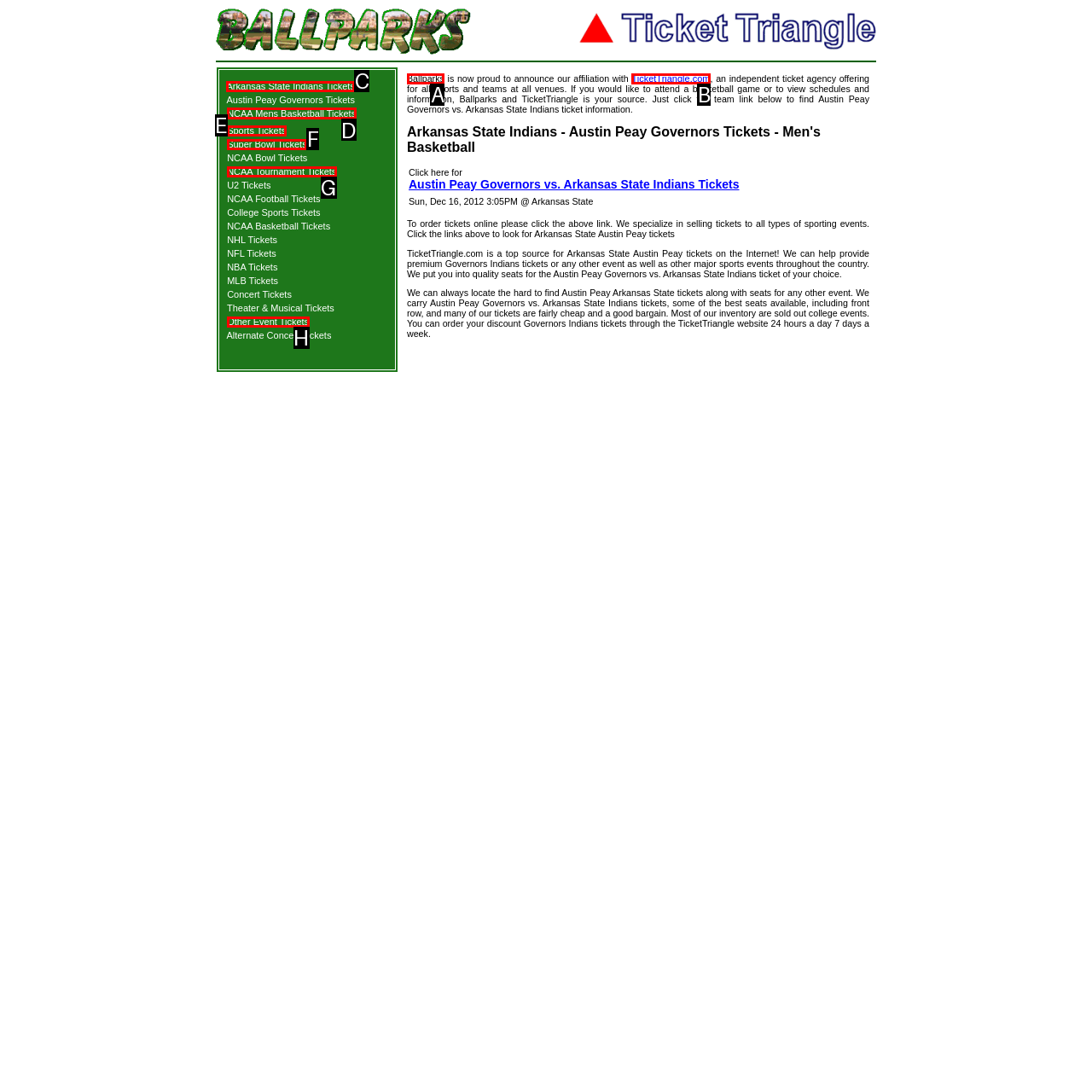Identify the correct choice to execute this task: click NCAA Mens Basketball Tickets
Respond with the letter corresponding to the right option from the available choices.

D